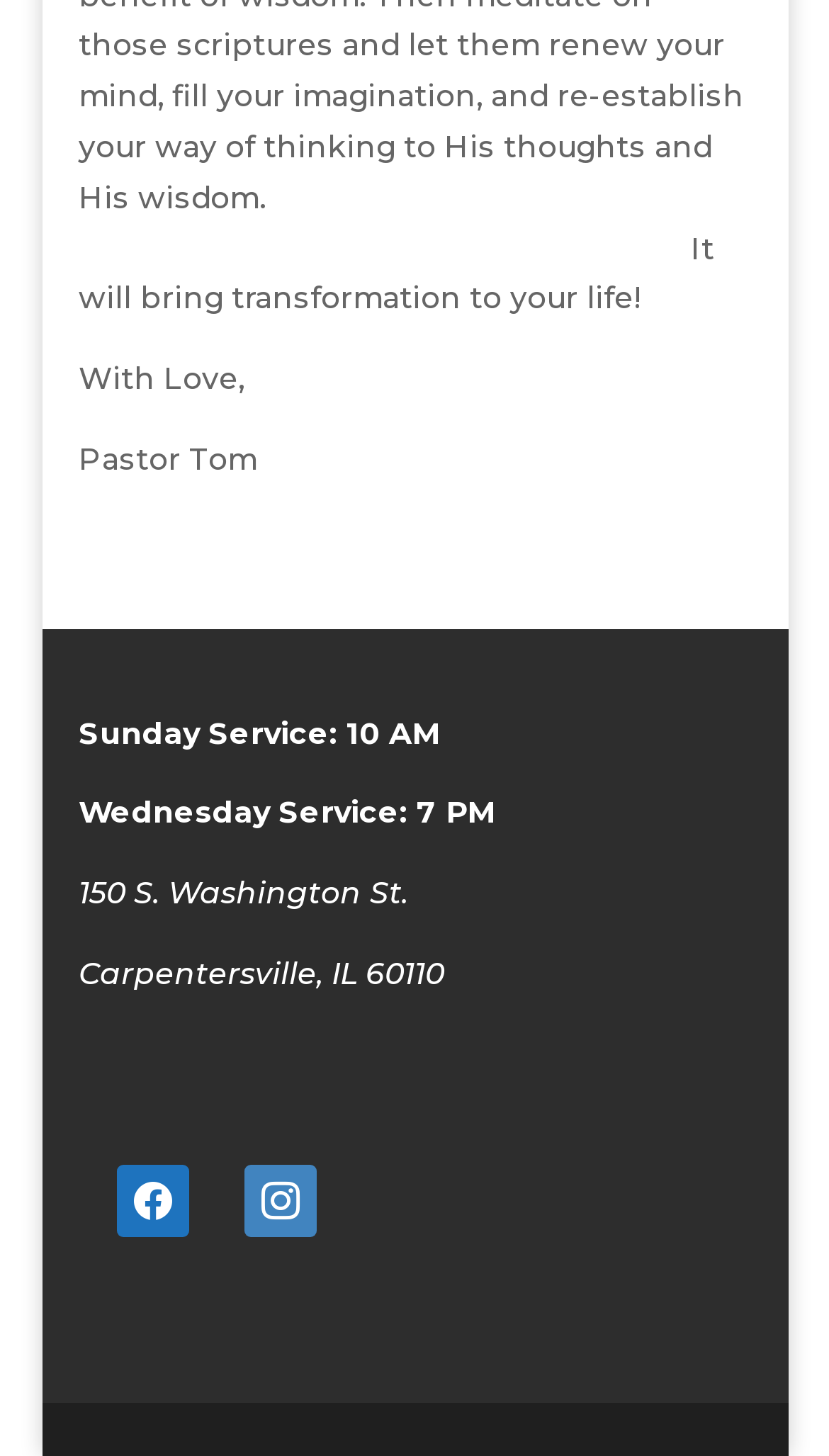Answer the question in one word or a short phrase:
What time is the Sunday Service?

10 AM